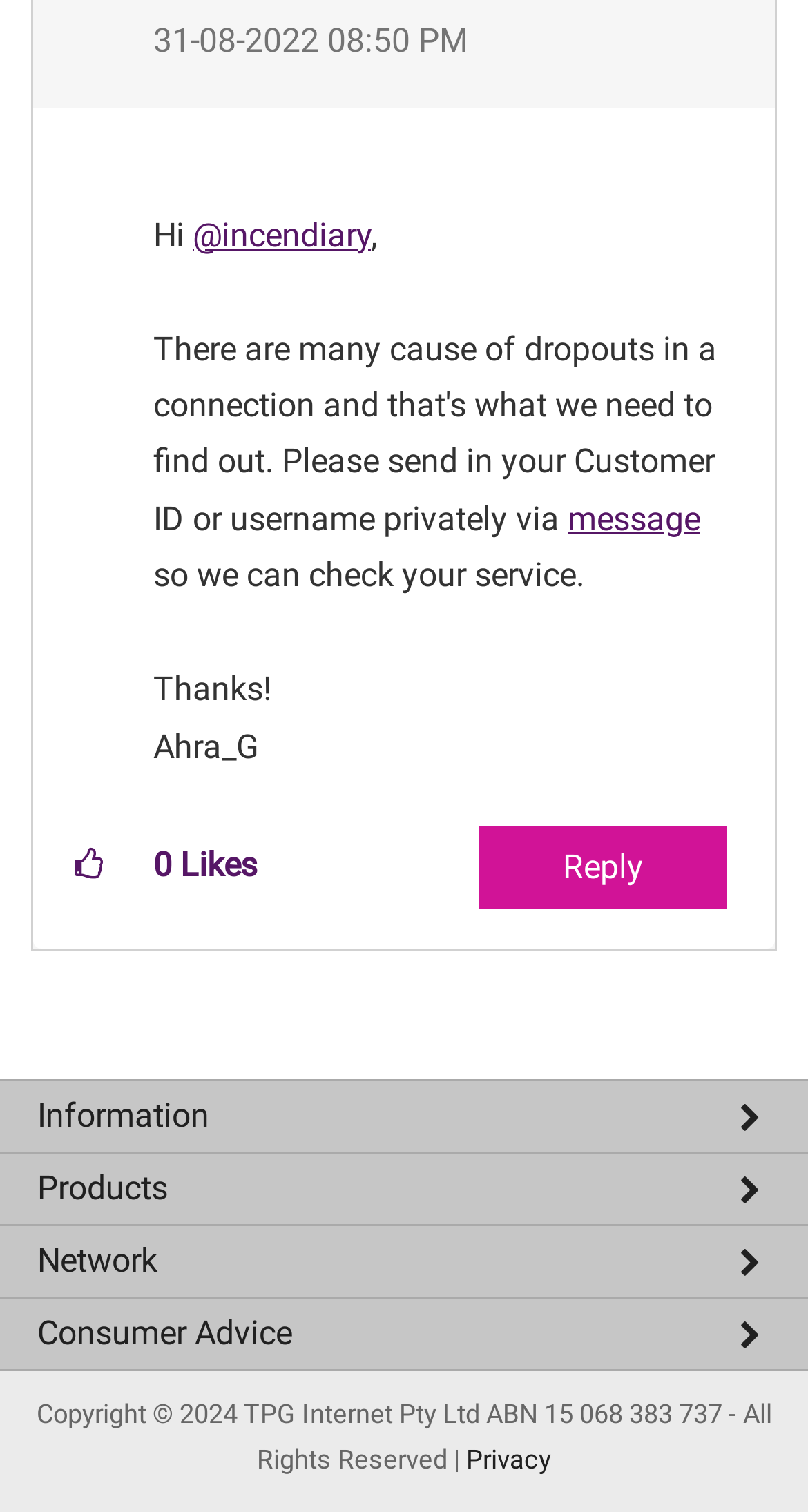Determine the bounding box coordinates of the clickable region to carry out the instruction: "Click to reply to the post".

[0.592, 0.546, 0.9, 0.601]